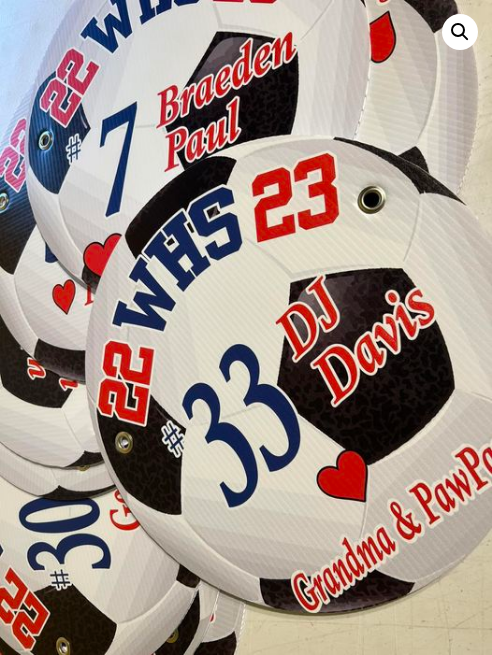Please answer the following question using a single word or phrase: 
What is the significance of 'Grandma & PawPaw' on the signs?

Emotional significance